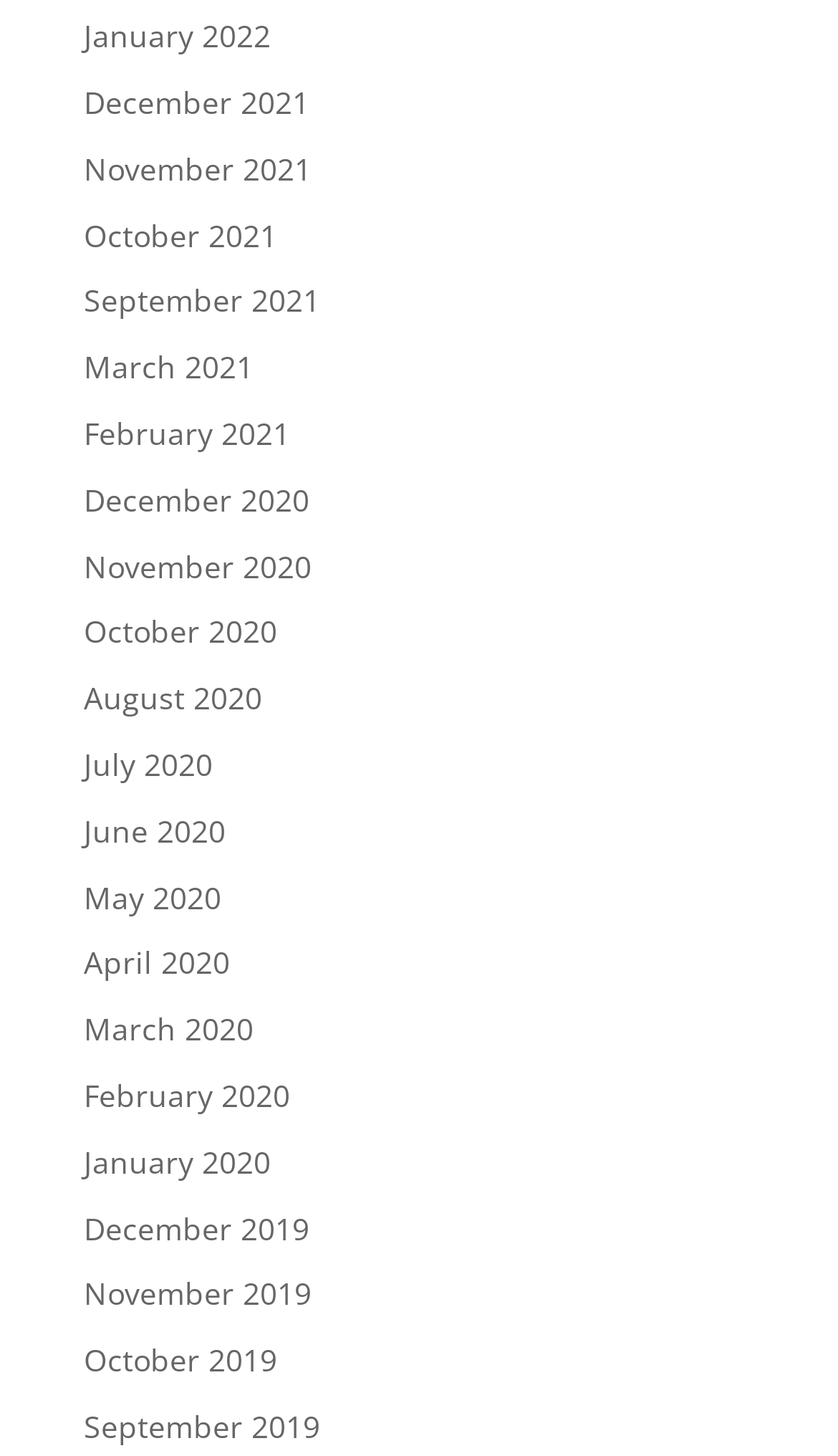Identify the bounding box for the UI element specified in this description: "November 2020". The coordinates must be four float numbers between 0 and 1, formatted as [left, top, right, bottom].

[0.1, 0.374, 0.372, 0.402]